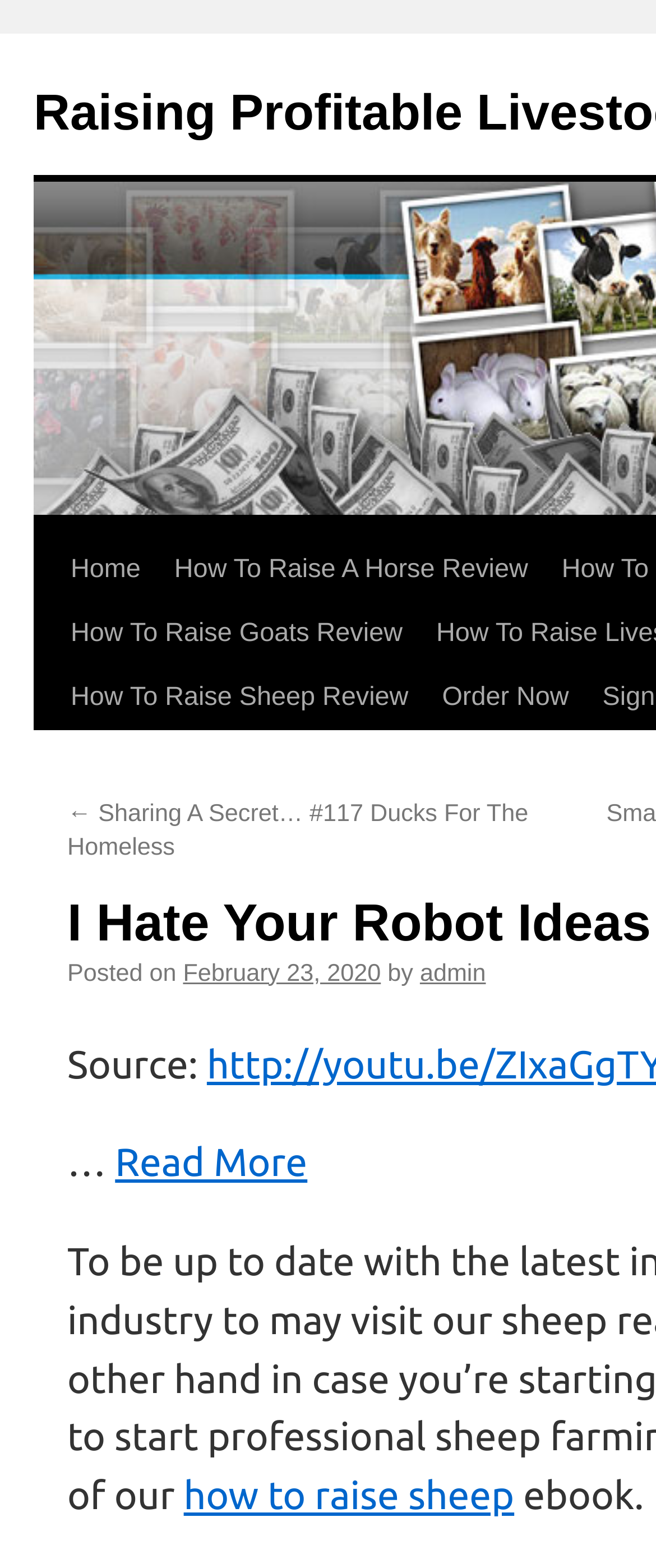Identify and provide the text of the main header on the webpage.

I Hate Your Robot Ideas